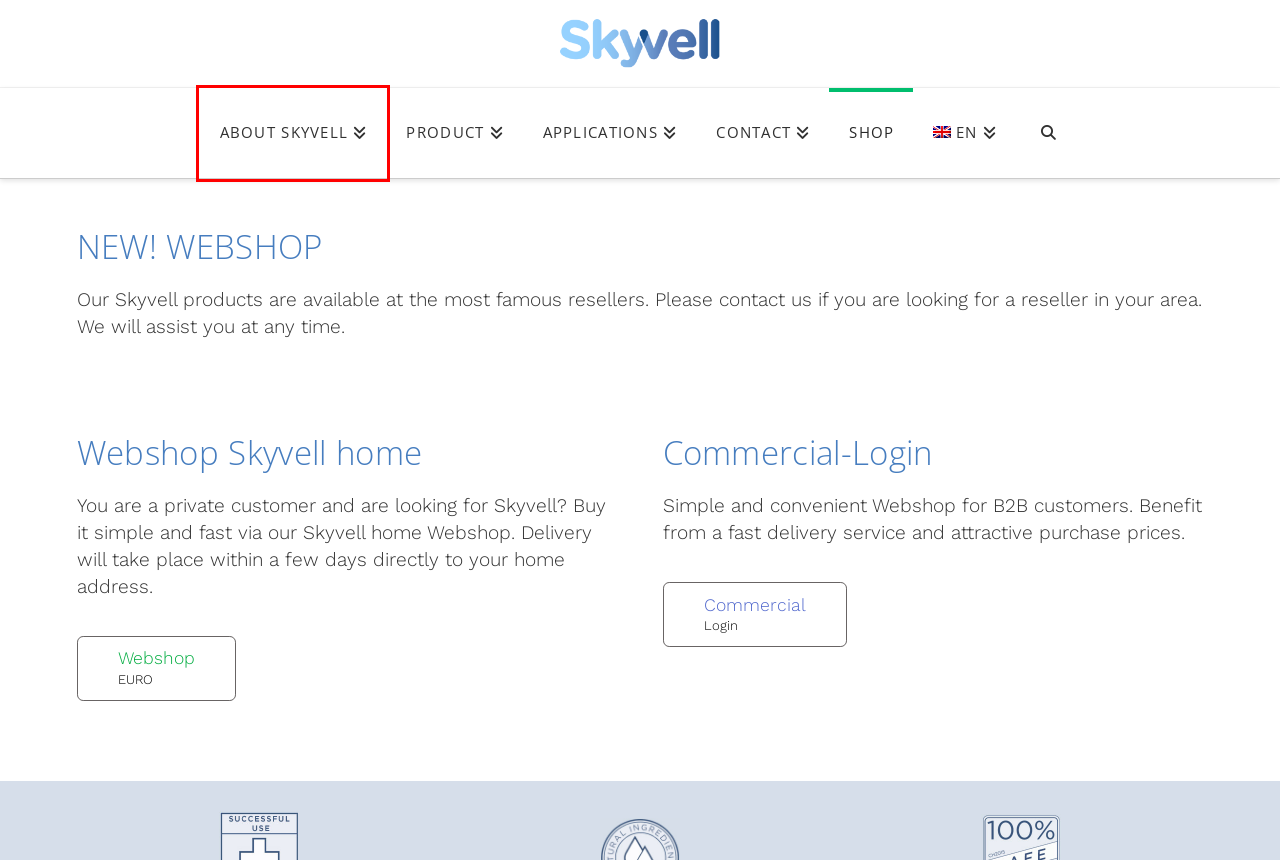You are looking at a screenshot of a webpage with a red bounding box around an element. Determine the best matching webpage description for the new webpage resulting from clicking the element in the red bounding box. Here are the descriptions:
A. Datenschutz_fr | Skyvell
B. Willkommen! Welcome! Bienvenue!Skyvell B2B Webshop | Skyvell Webshop
C. über Skyvell_en | Skyvell
D. Impressum_en | Skyvell
E. Produkte_en | Skyvell
F. Anwendung_en | Skyvell
G. Skyvell
H. Kontakt_en | Skyvell

C